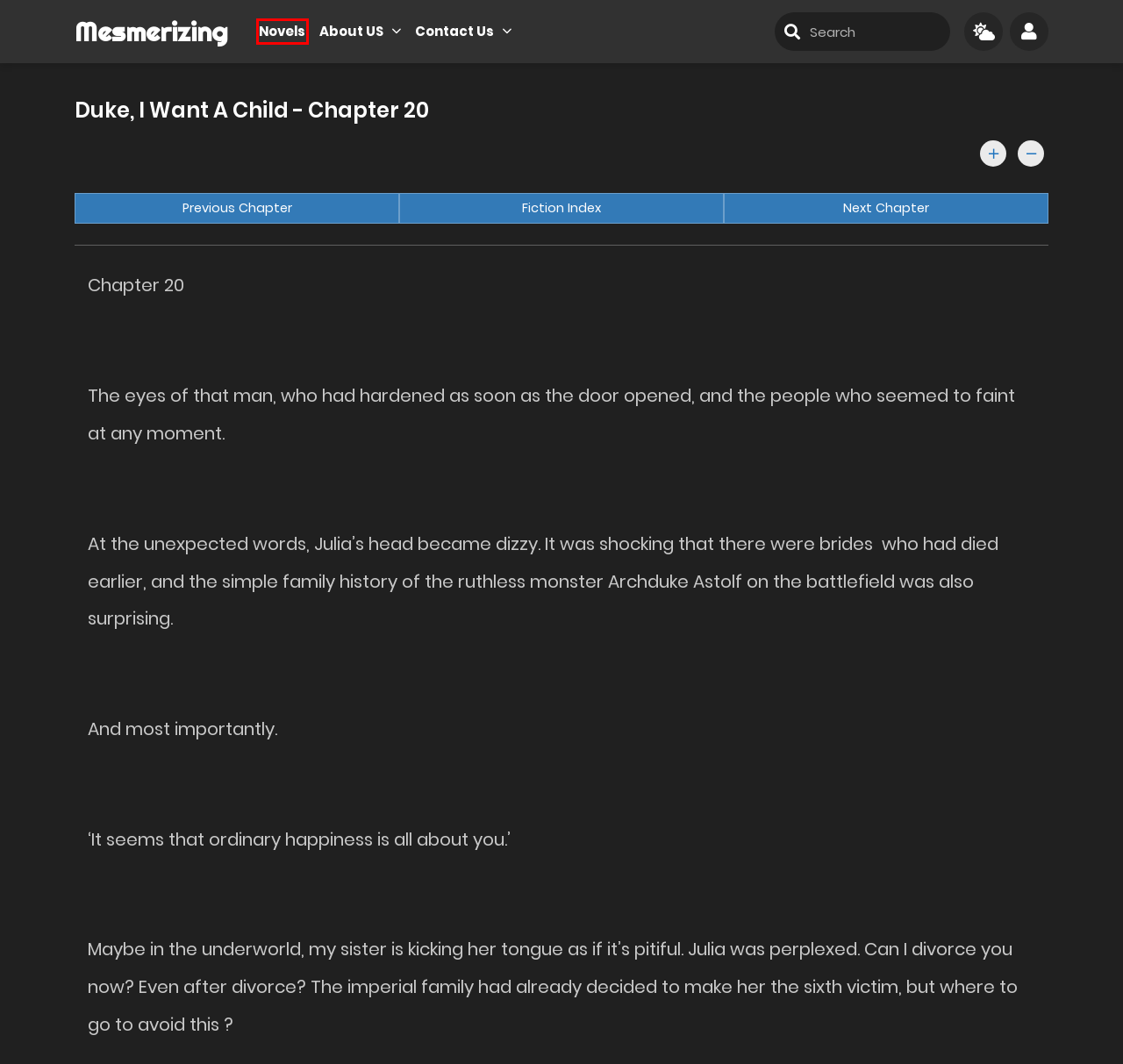Given a screenshot of a webpage with a red bounding box around an element, choose the most appropriate webpage description for the new page displayed after clicking the element within the bounding box. Here are the candidates:
A. Homepage - Mesmerizing Memoirs
B. Duke, I Want A Child - Chapter 21 - Mesmerizing Memoirs
C. Manga Archive - Mesmerizing Memoirs
D. Duke, I Want A Child - Chapter 19 - Mesmerizing Memoirs
E. Terms & Conditions - Mesmerizing Memoirs
F. Privacy Policy - Mesmerizing Memoirs
G. About US - Mesmerizing Memoirs
H. Duke, I Want A Child - Mesmerizing Memoirs

C